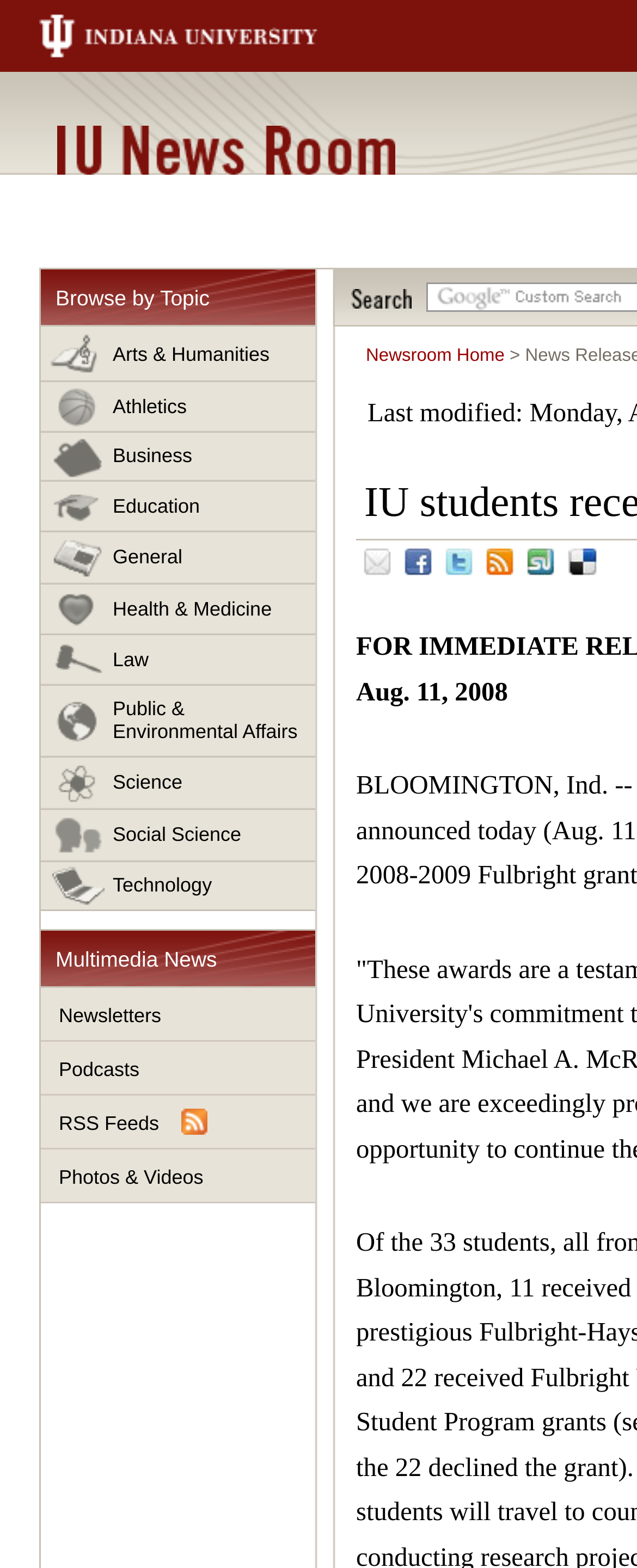Kindly determine the bounding box coordinates for the area that needs to be clicked to execute this instruction: "go to Indiana University homepage".

[0.01, 0.0, 0.651, 0.046]